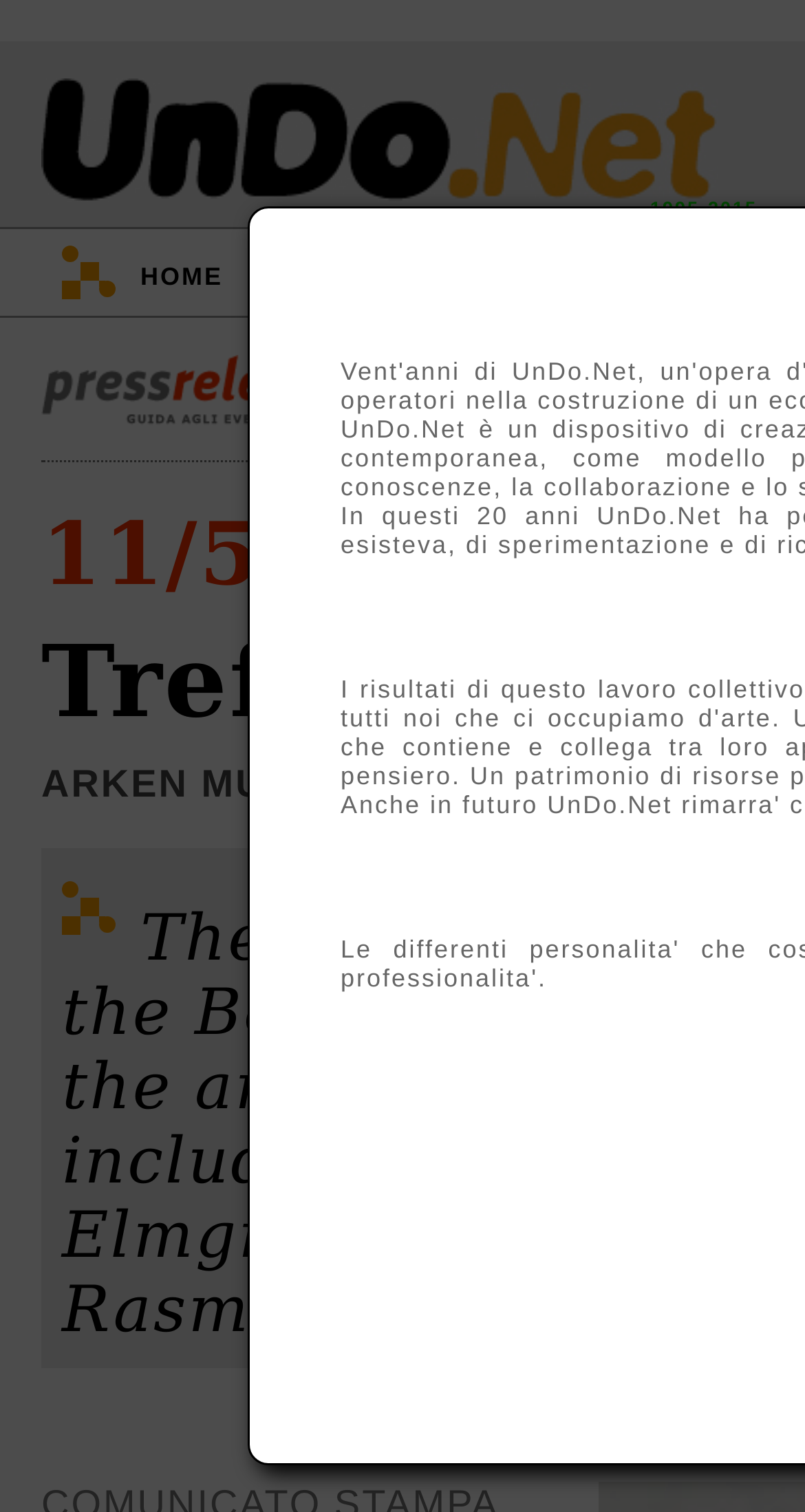Please provide a comprehensive answer to the question below using the information from the image: What is the category of the webpage based on its content?

The webpage appears to be related to a museum or art organization based on the presence of links like 'EVENTI' and the mention of 'Arken Museum of Modern Art Ishoj' in the meta description, indicating that the webpage is likely to display information about art events, exhibitions, or news.